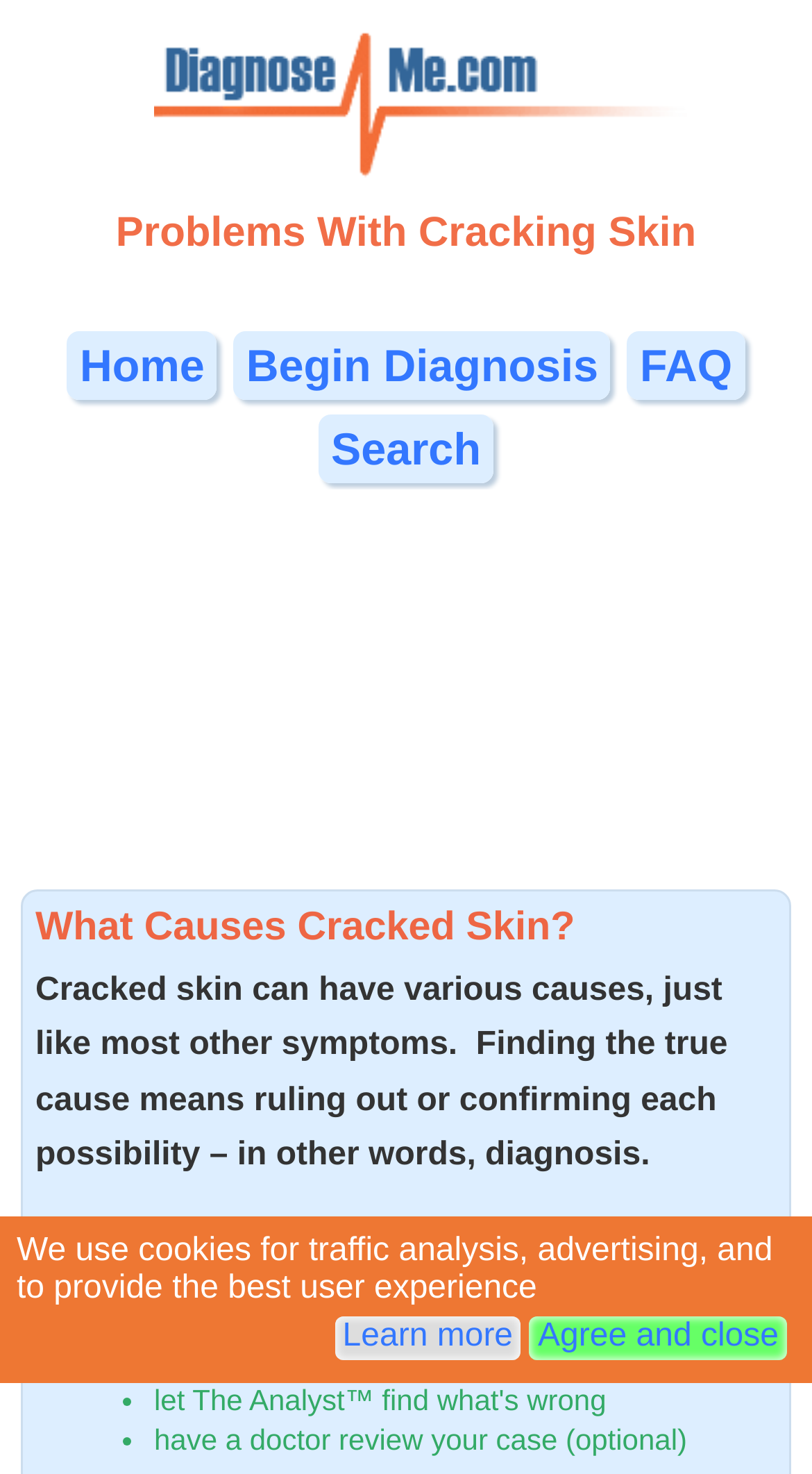Identify the bounding box coordinates of the clickable section necessary to follow the following instruction: "Learn more about cookies". The coordinates should be presented as four float numbers from 0 to 1, i.e., [left, top, right, bottom].

[0.422, 0.895, 0.632, 0.919]